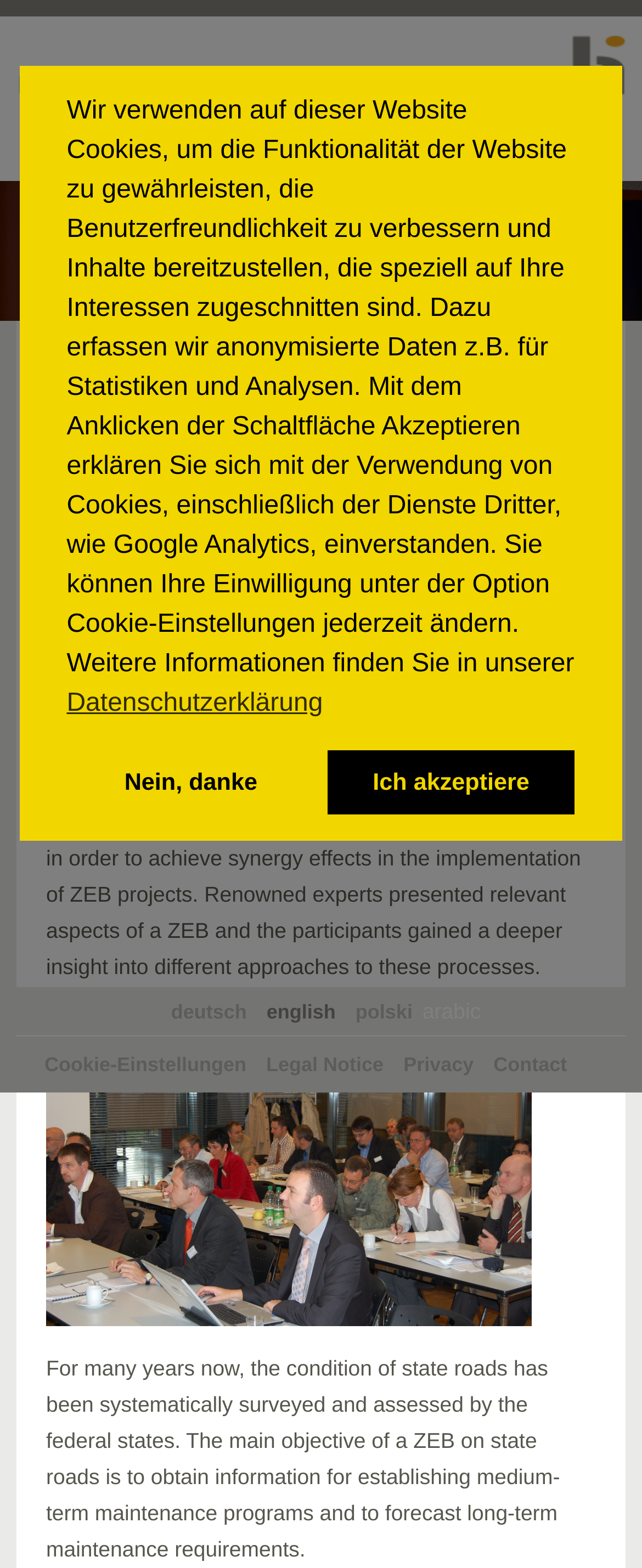Identify the bounding box coordinates for the element you need to click to achieve the following task: "Click on Home". The coordinates must be four float values ranging from 0 to 1, formatted as [left, top, right, bottom].

None